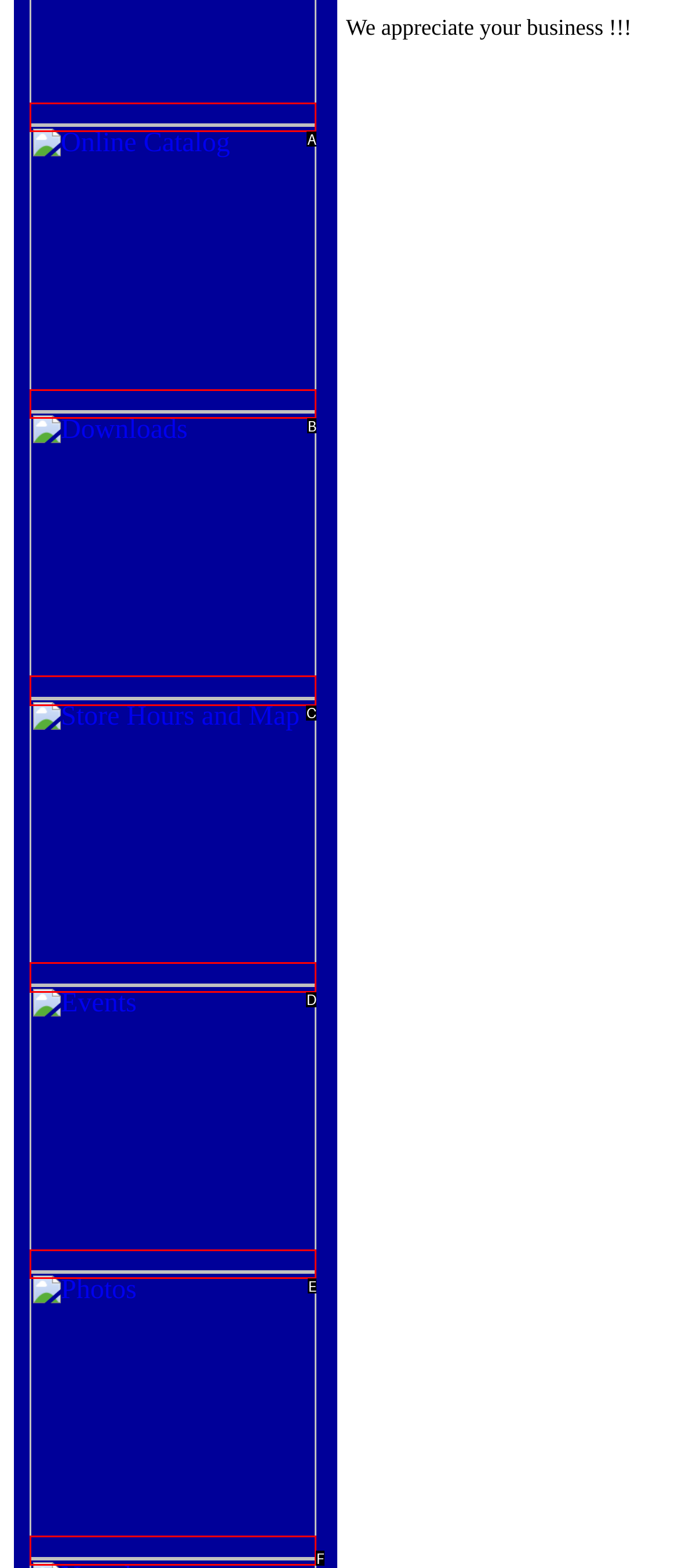Identify the letter corresponding to the UI element that matches this description: Publications
Answer using only the letter from the provided options.

None